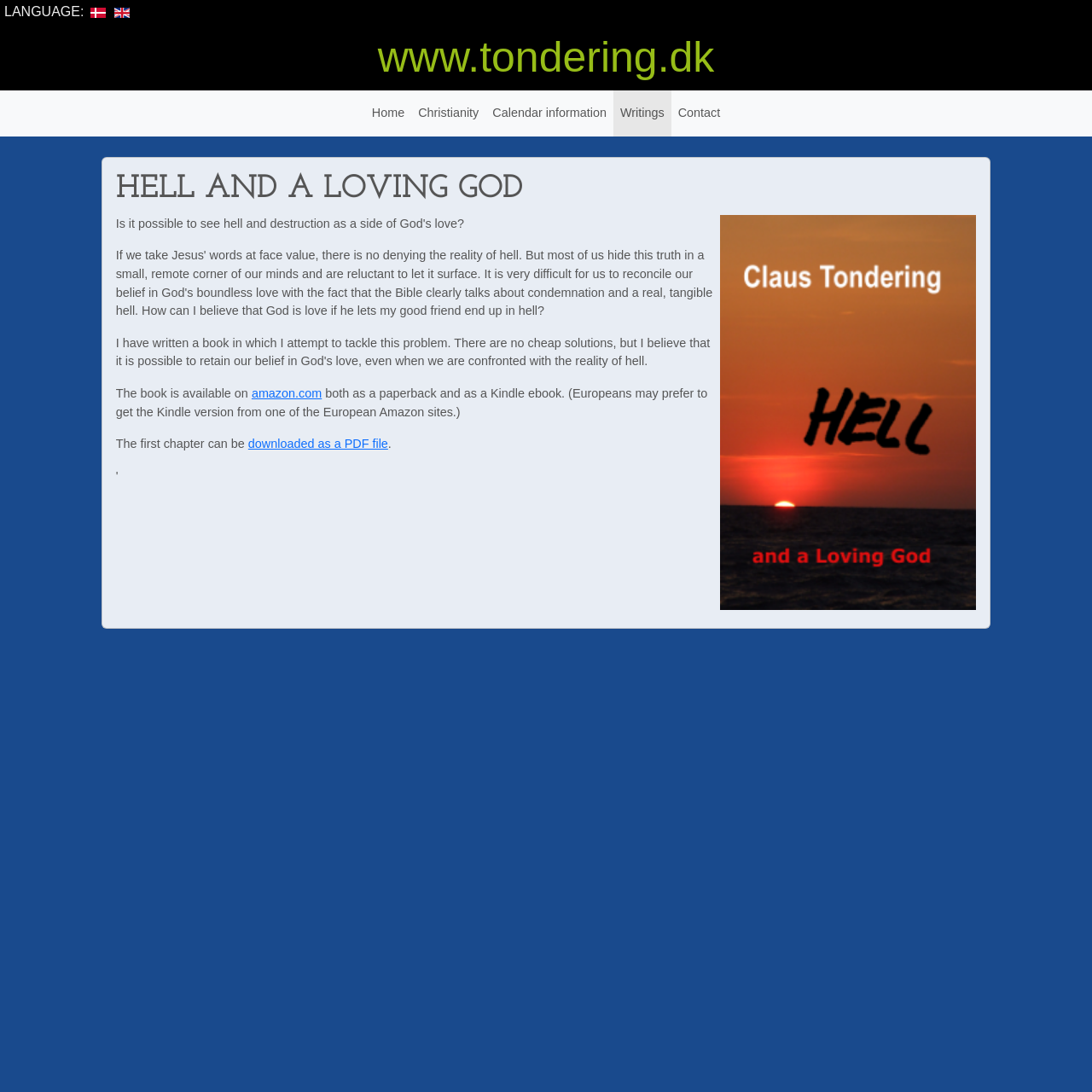Where can the book be purchased?
Could you answer the question in a detailed manner, providing as much information as possible?

I found the information about the book's availability by looking at the main content section of the webpage, where I saw the text 'The book is available on' followed by a link to 'amazon.com'.